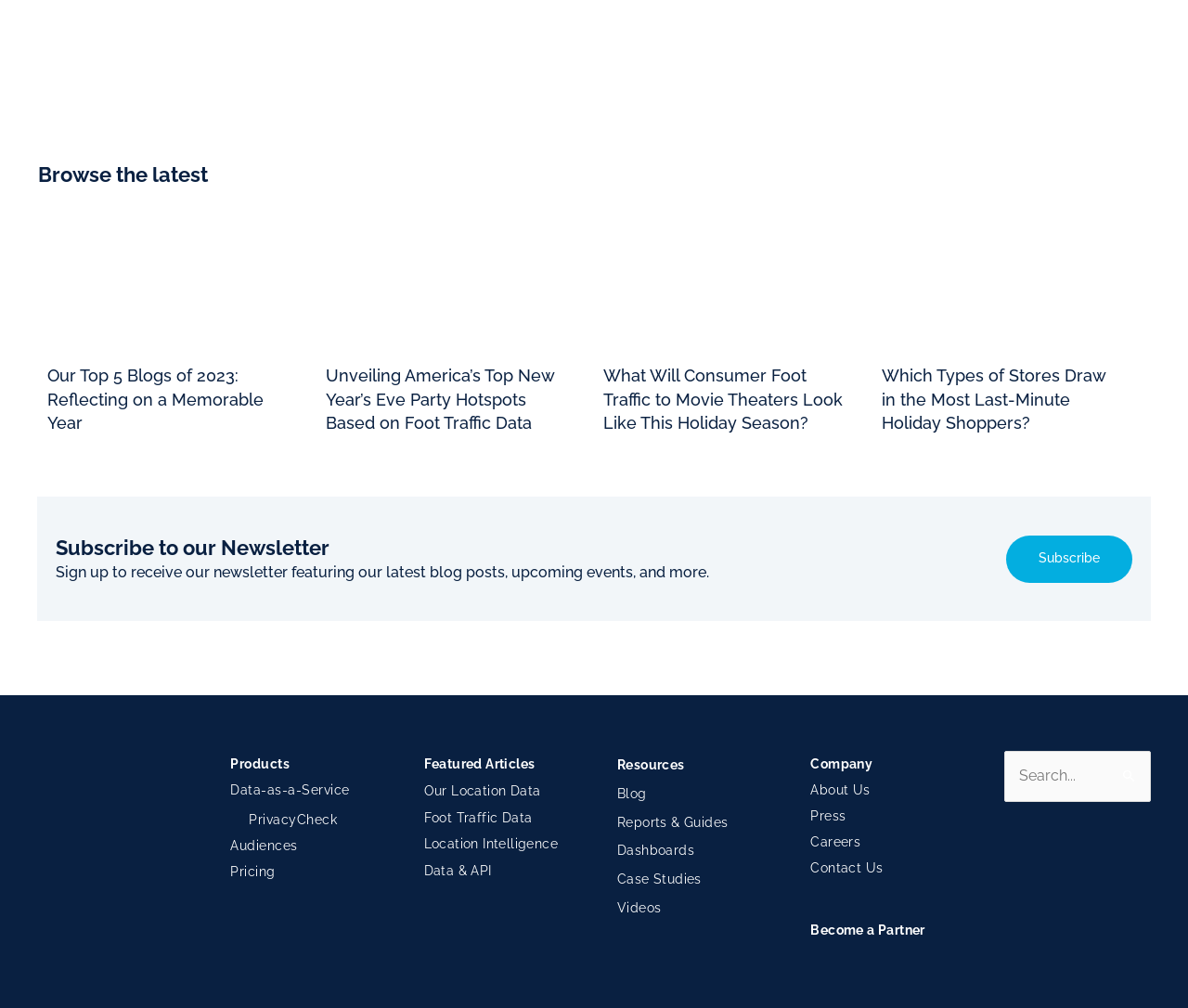What is the topic of the second article?
Please provide a single word or phrase answer based on the image.

New Year’s Eve Party Hotspots